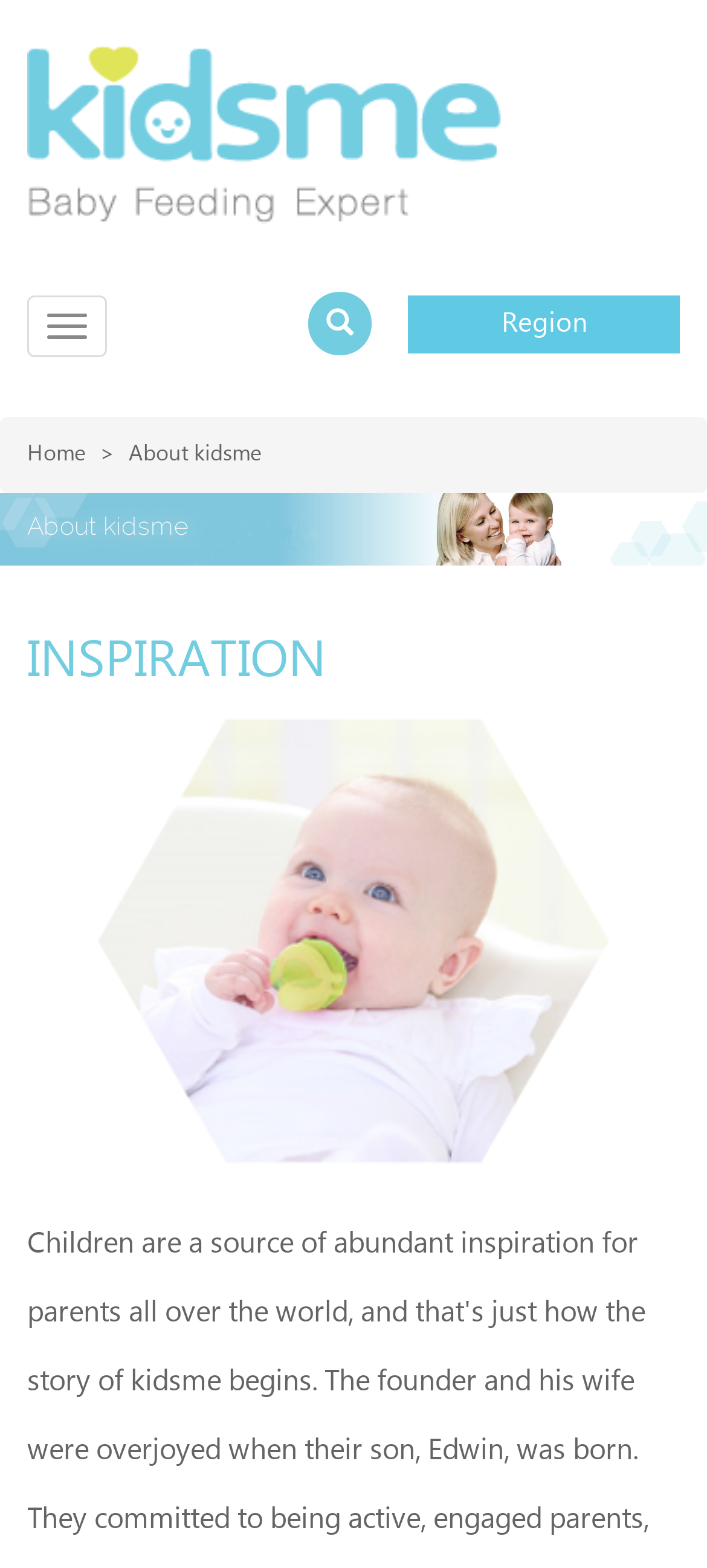Use a single word or phrase to respond to the question:
How many images are there in the top half of the webpage?

2